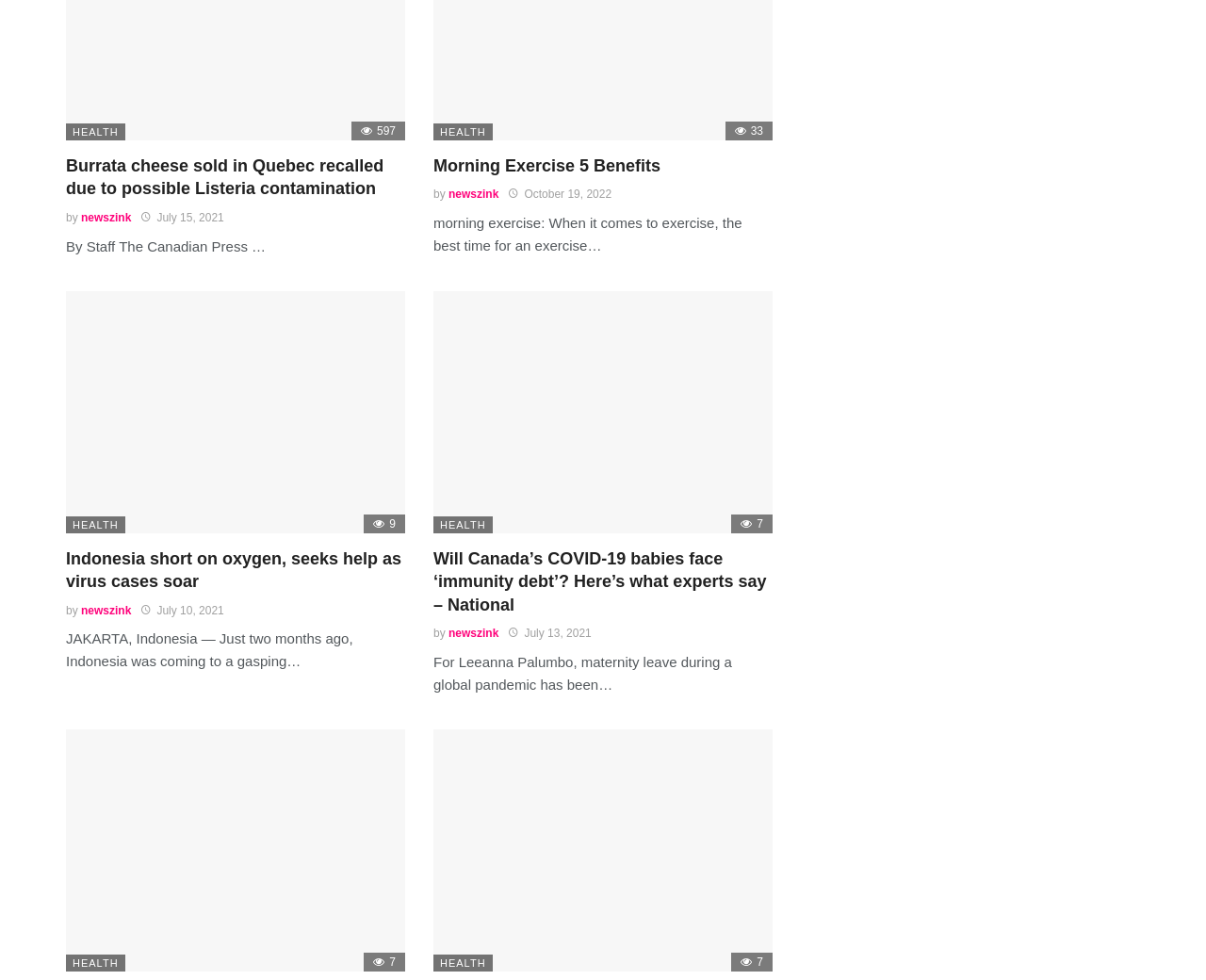Identify the bounding box coordinates necessary to click and complete the given instruction: "Click on 'HEALTH'".

[0.055, 0.126, 0.104, 0.143]